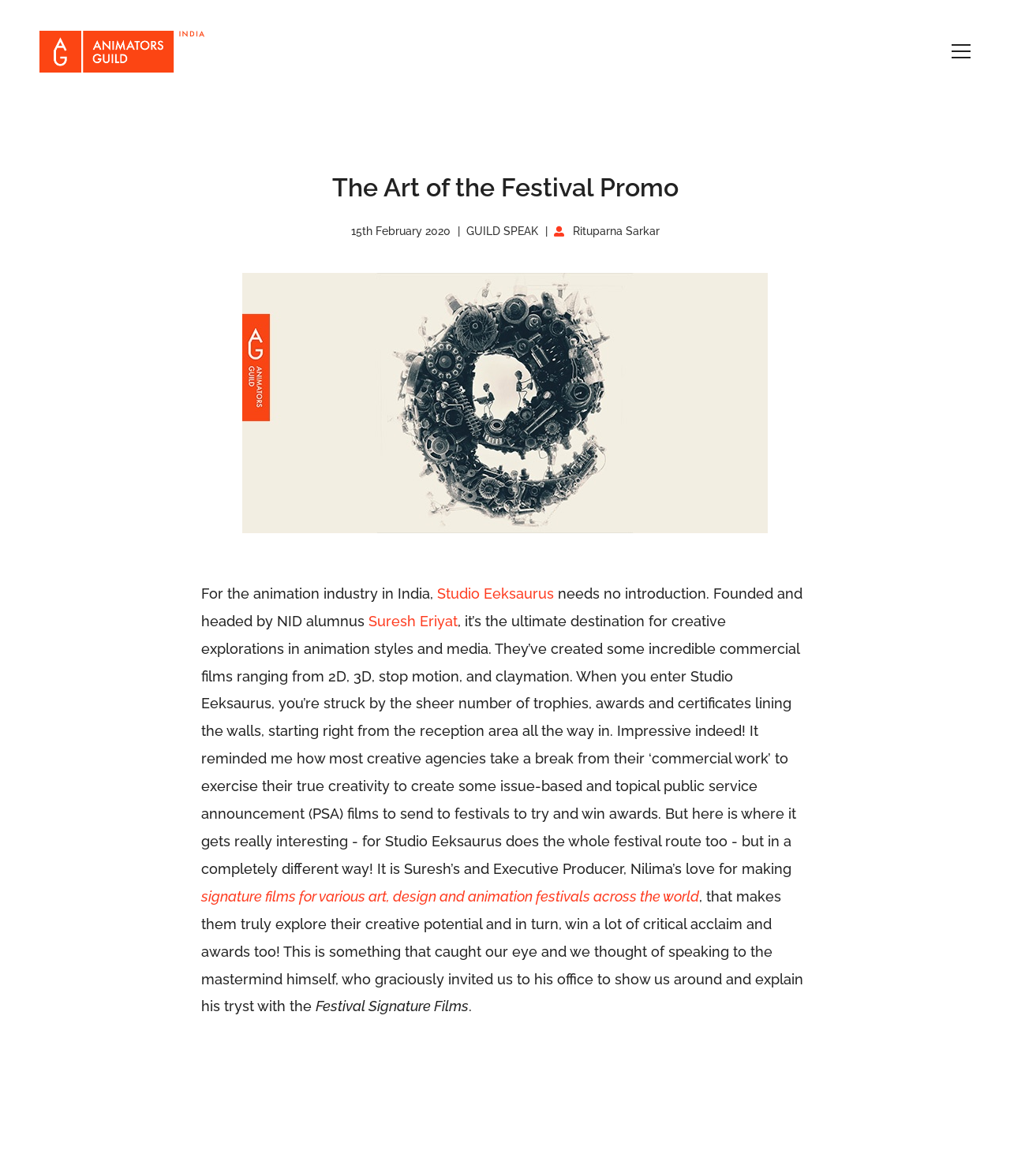Answer the question below with a single word or a brief phrase: 
What is Studio Eeksaurus?

Animation studio